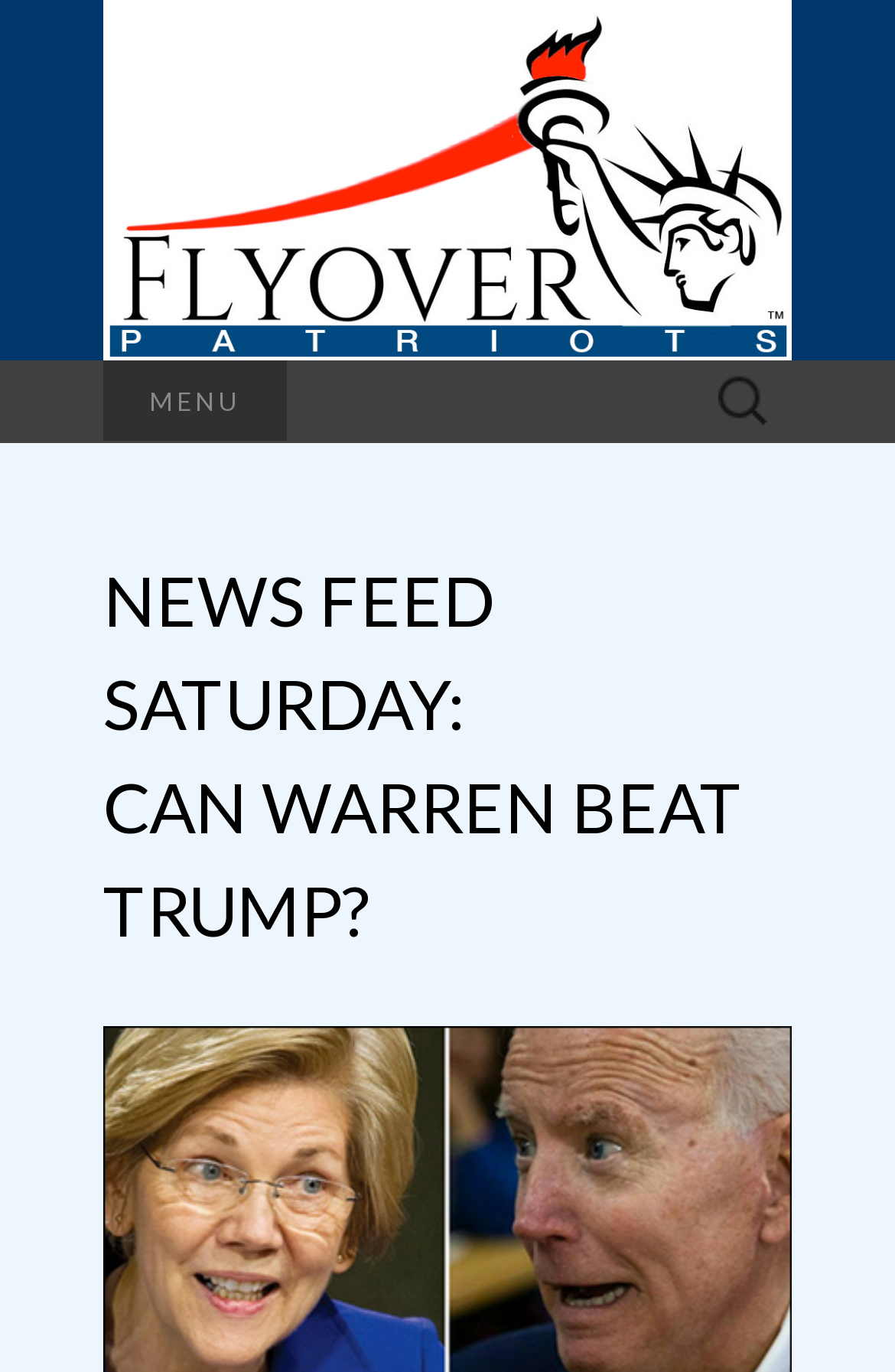What is the name of the website?
Refer to the screenshot and respond with a concise word or phrase.

Flyover Patriots